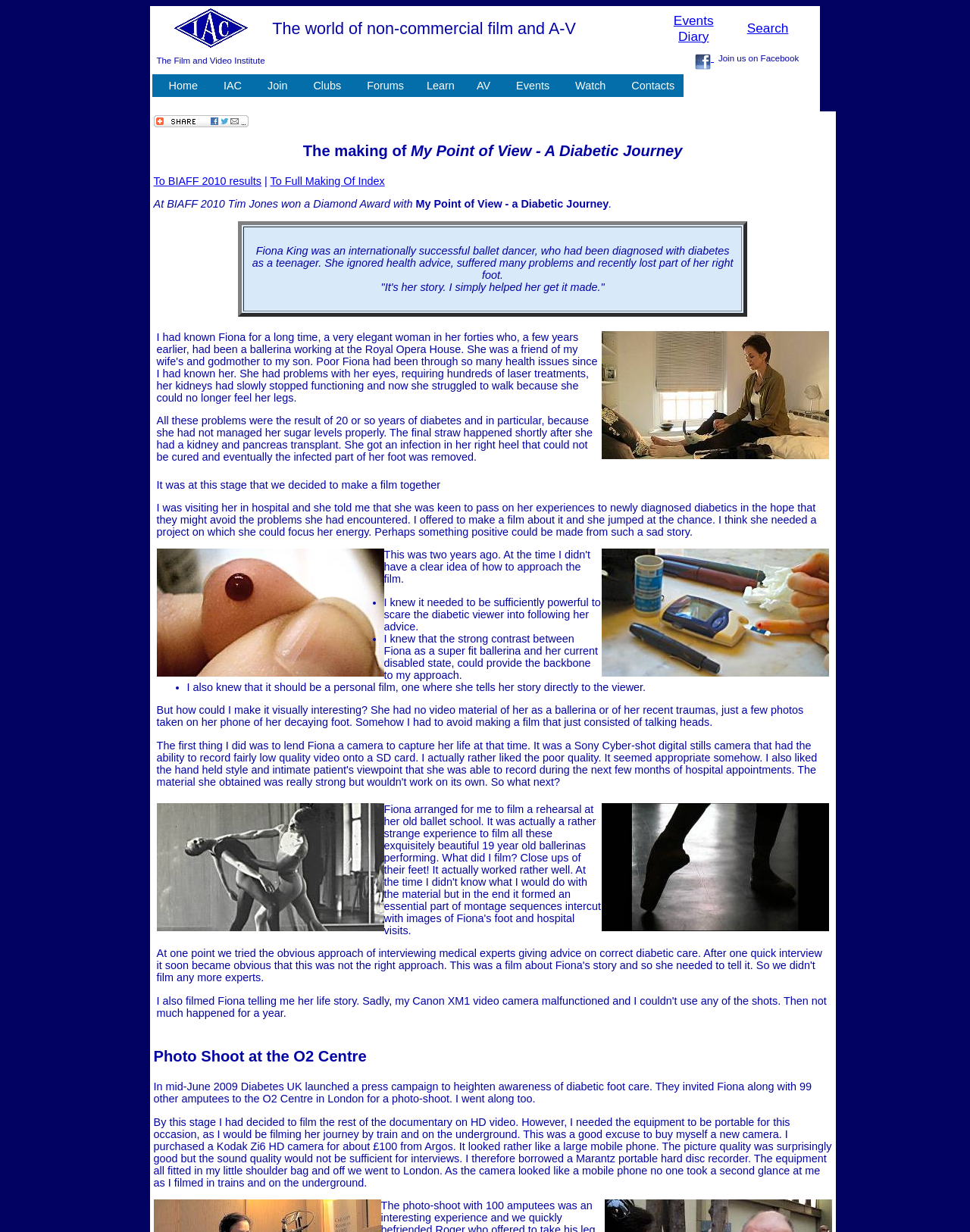Write an exhaustive caption that covers the webpage's main aspects.

The webpage is about the making of a film called "My Point of View - A Diabetic Journey". At the top, there is an IAC logo and a heading that reads "The world of non-commercial film and A-V". Below this, there are links to "Events Diary" and "Search". 

On the left side, there is a navigation menu with links to "Home", "IAC", "Join", "Clubs", "Forums", "Learn", "AV", "Events", "Watch", and "Contacts". 

The main content of the webpage is about the making of the film, which is a personal story of a woman named Fiona King, a former ballet dancer who has been diagnosed with diabetes. The story is told through a series of paragraphs and images, including stills from the film. 

The text describes how the filmmaker, Tim Jones, met Fiona and decided to make a film about her experiences with diabetes. It explains how Fiona's health problems, including the loss of part of her right foot, were a result of not managing her sugar levels properly. The filmmaker wanted to create a powerful film that would scare diabetic viewers into following Fiona's advice. 

The webpage also includes images of Fiona as a ballerina and in her current state, as well as photos taken during a rehearsal at her old ballet school. There is also a section about a photo shoot at the O2 Centre in London, where Fiona was invited along with 99 other amputees to raise awareness of diabetic foot care. 

Throughout the webpage, there are links to related content, such as "To BIAFF 2010 results" and "To Full Making Of Index". There is also a heading that reads "Photo Shoot at the O2 Centre" and a section about the equipment used to film the documentary.